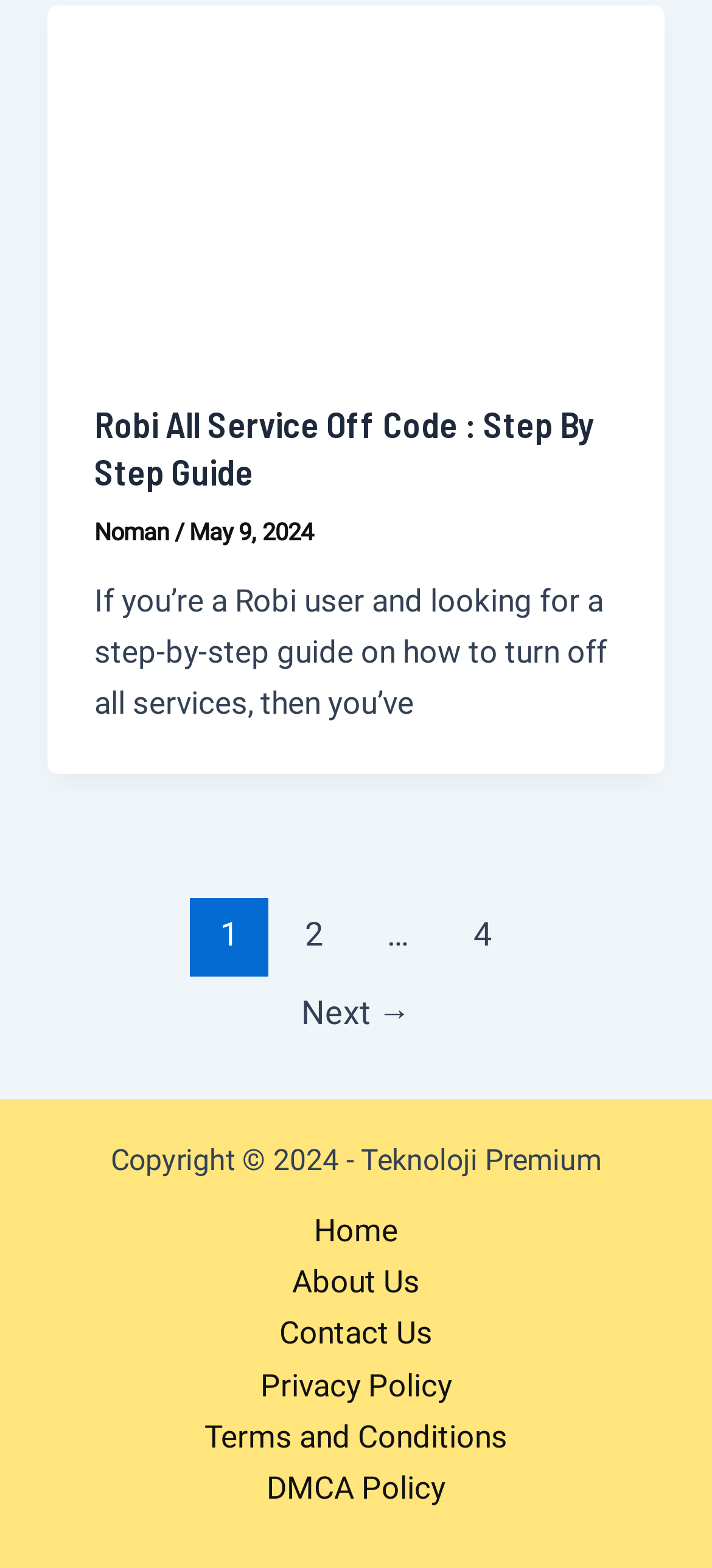Give a short answer to this question using one word or a phrase:
How many pages are there in the post pagination?

At least 4